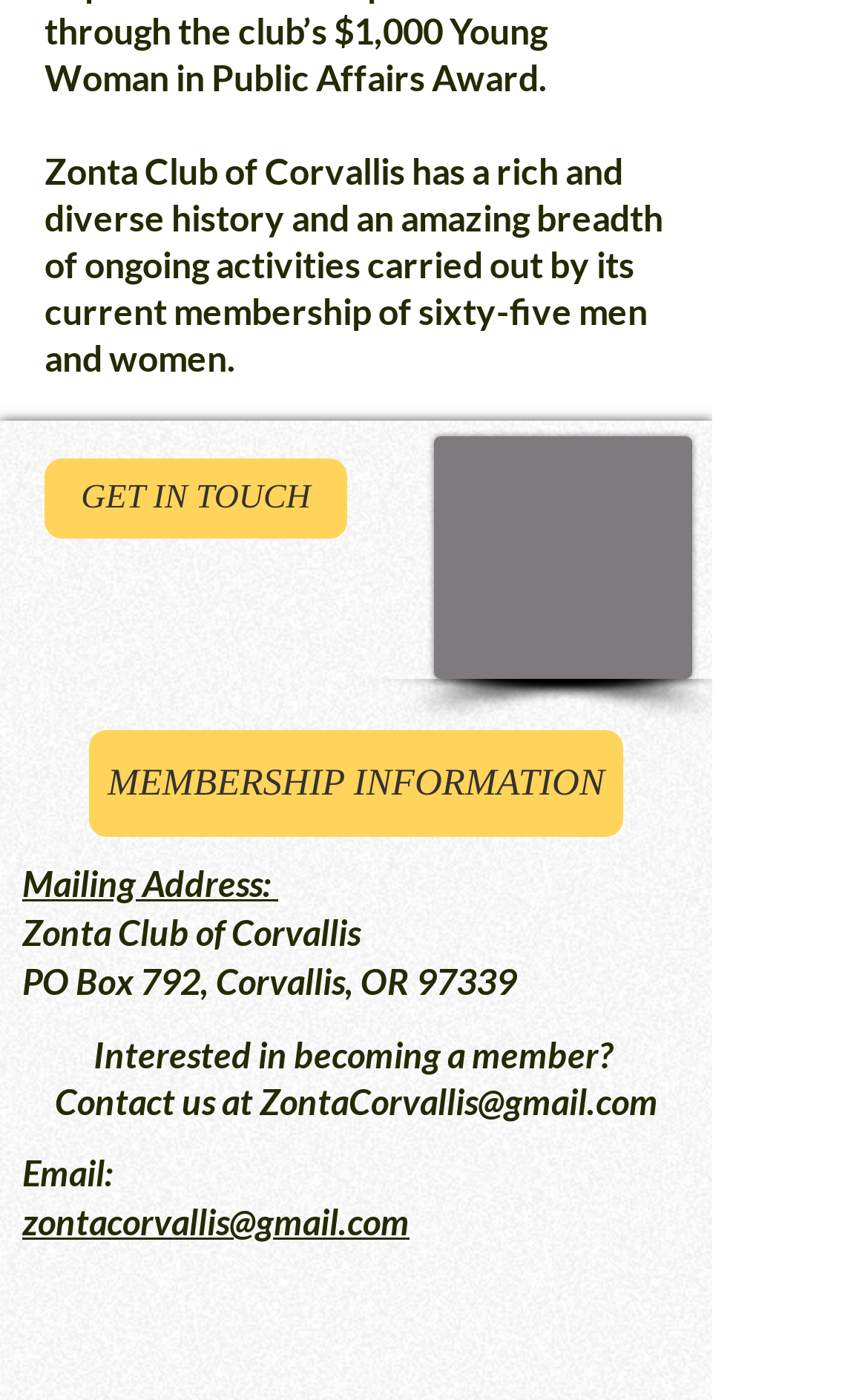Analyze the image and provide a detailed answer to the question: What is the name of the club?

I found the name of the club by reading the static text element that says 'Zonta Club of Corvallis has a rich and diverse history...' at the top of the page.